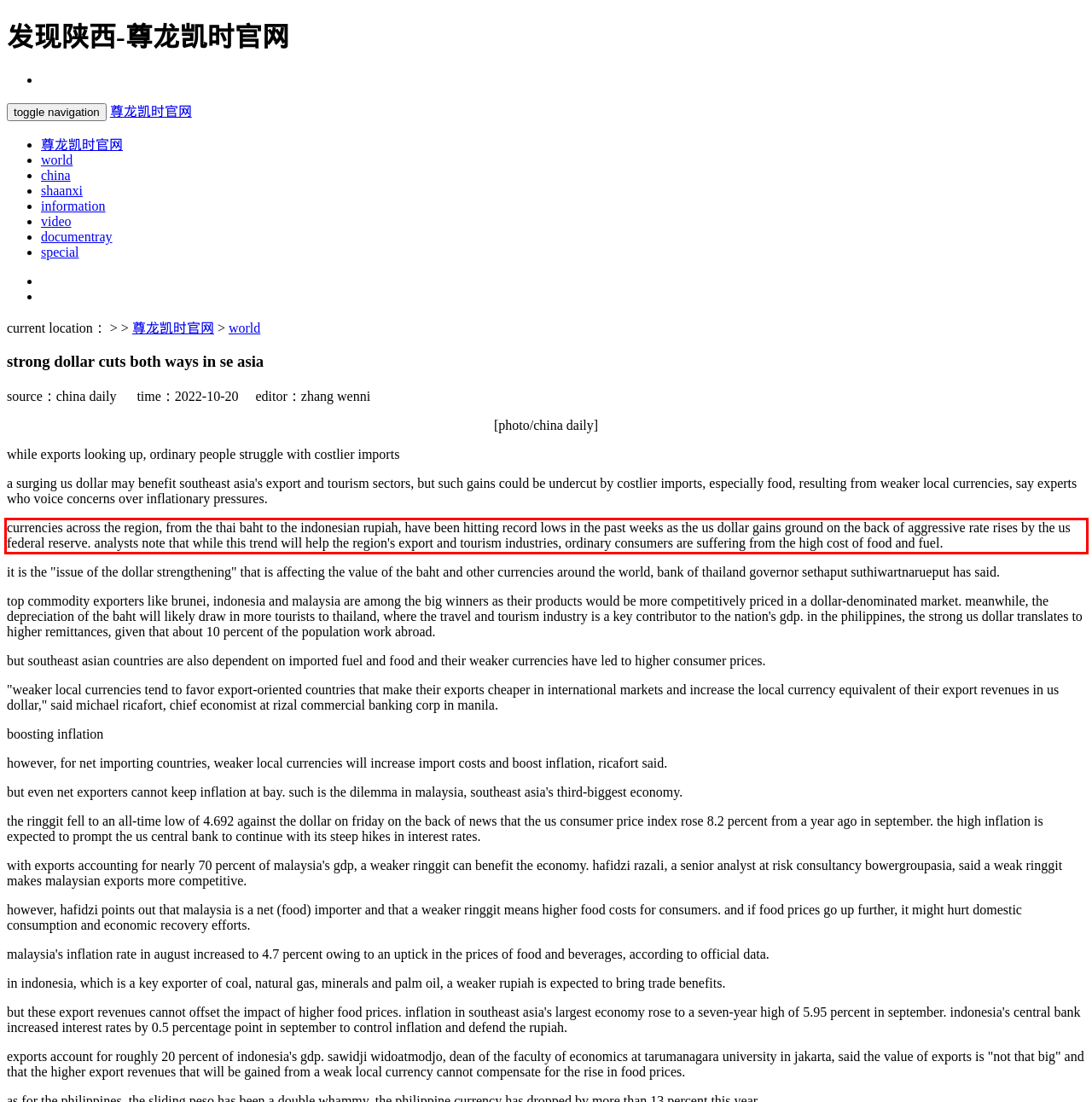Given a screenshot of a webpage with a red bounding box, extract the text content from the UI element inside the red bounding box.

currencies across the region, from the thai baht to the indonesian rupiah, have been hitting record lows in the past weeks as the us dollar gains ground on the back of aggressive rate rises by the us federal reserve. analysts note that while this trend will help the region's export and tourism industries, ordinary consumers are suffering from the high cost of food and fuel.